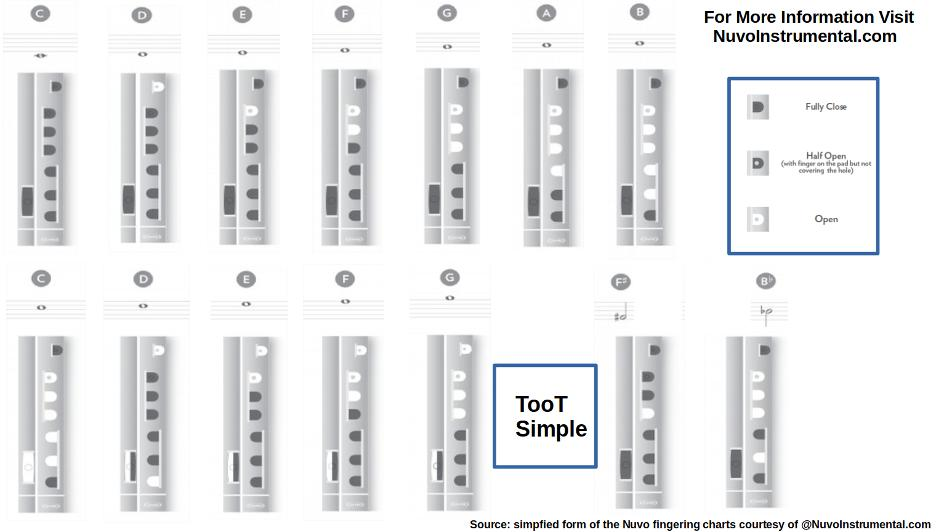Who is credited with providing the fingering chart?
Using the image, provide a concise answer in one word or a short phrase.

Nuvo Instrumental